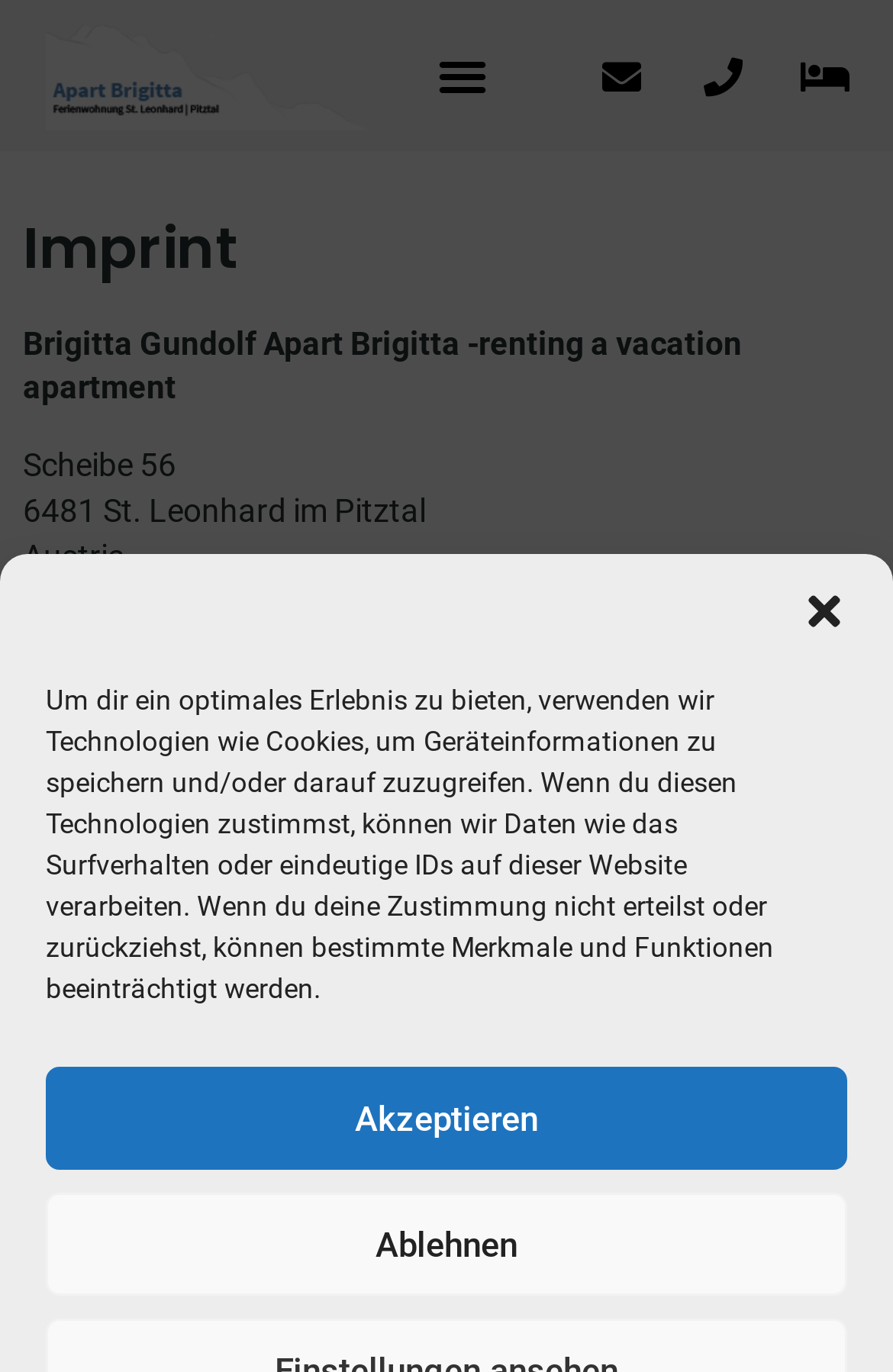Using the webpage screenshot and the element description aria-label="Facebook" title="Facebook", determine the bounding box coordinates. Specify the coordinates in the format (top-left x, top-left y, bottom-right x, bottom-right y) with values ranging from 0 to 1.

None